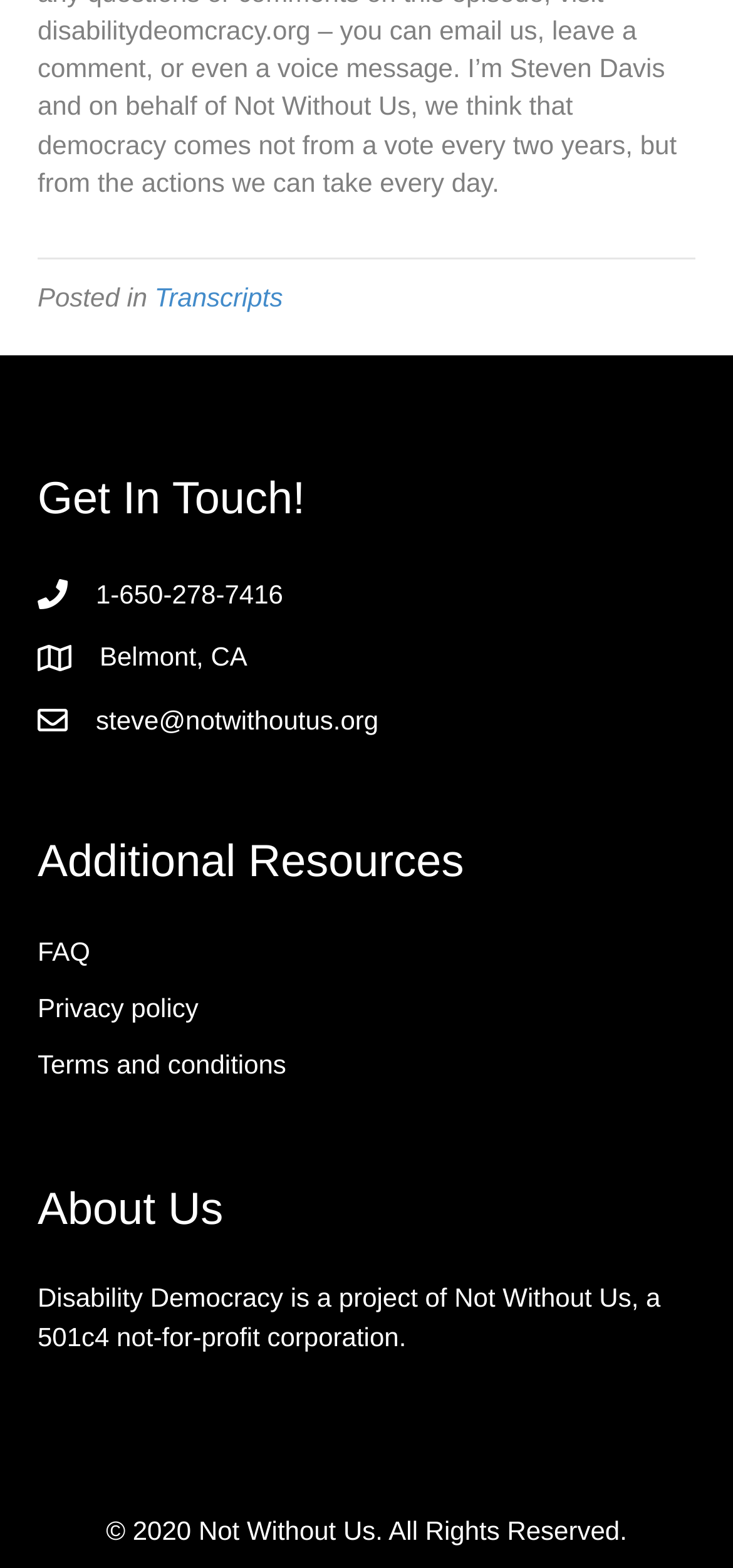Find the bounding box coordinates of the element's region that should be clicked in order to follow the given instruction: "Learn about Not Without Us". The coordinates should consist of four float numbers between 0 and 1, i.e., [left, top, right, bottom].

[0.62, 0.818, 0.861, 0.837]